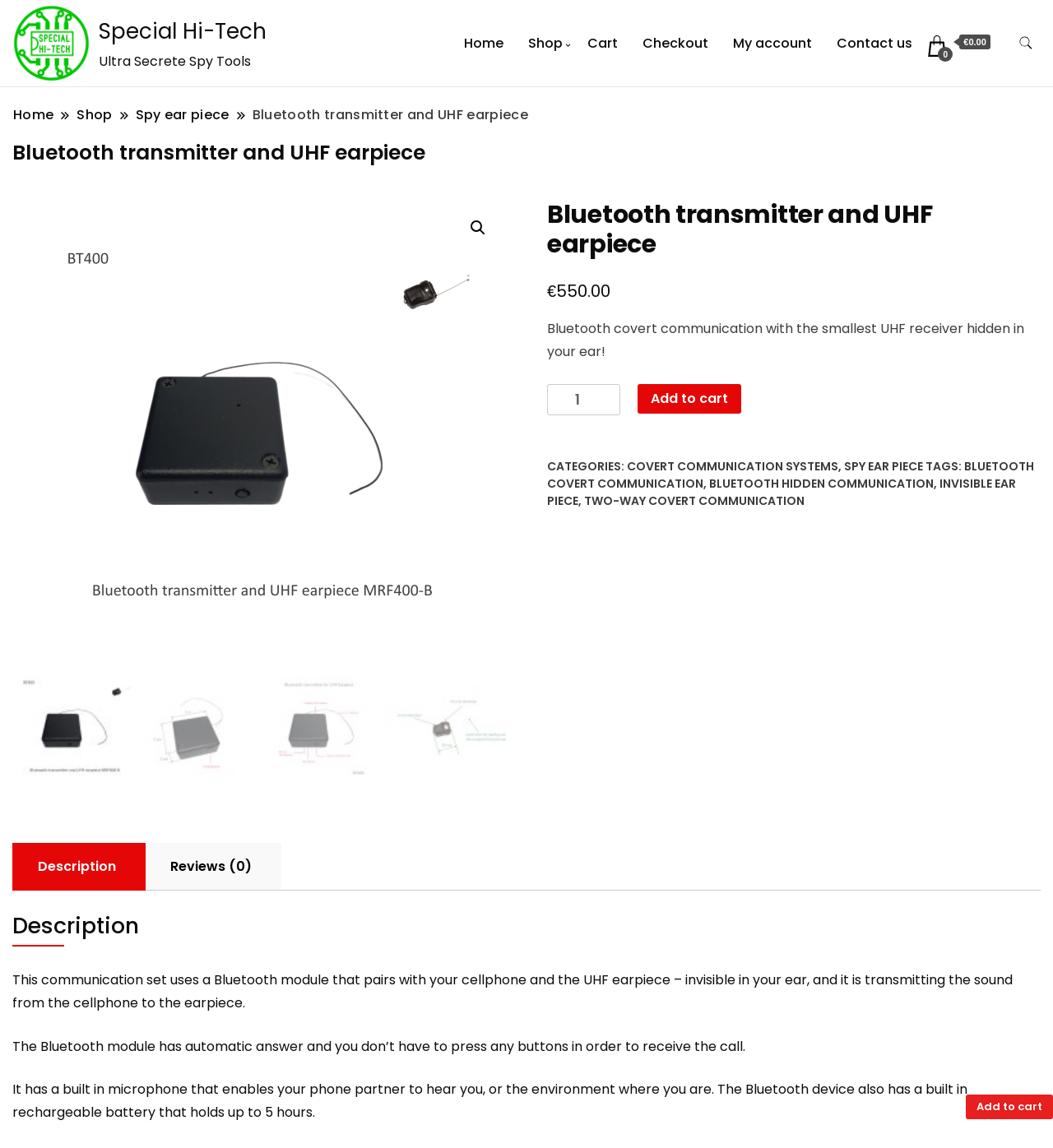What is the function of the built-in microphone?
Please provide a single word or phrase based on the screenshot.

To enable phone partner to hear you